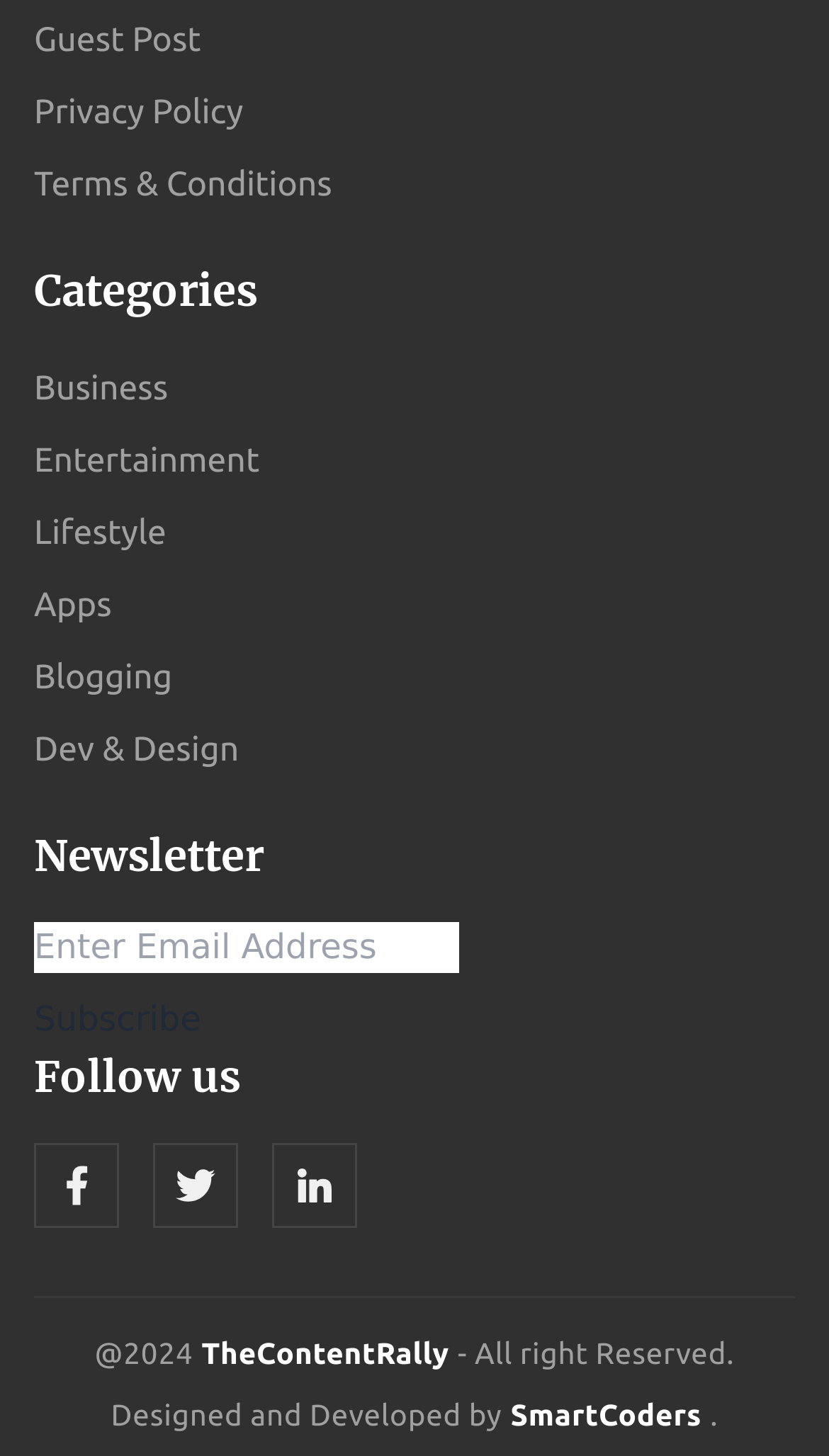What is the purpose of the textbox?
Could you answer the question with a detailed and thorough explanation?

The textbox is located below the 'Newsletter' heading and has a 'Subscribe' button next to it, indicating that it is used to input an email address to subscribe to a newsletter.